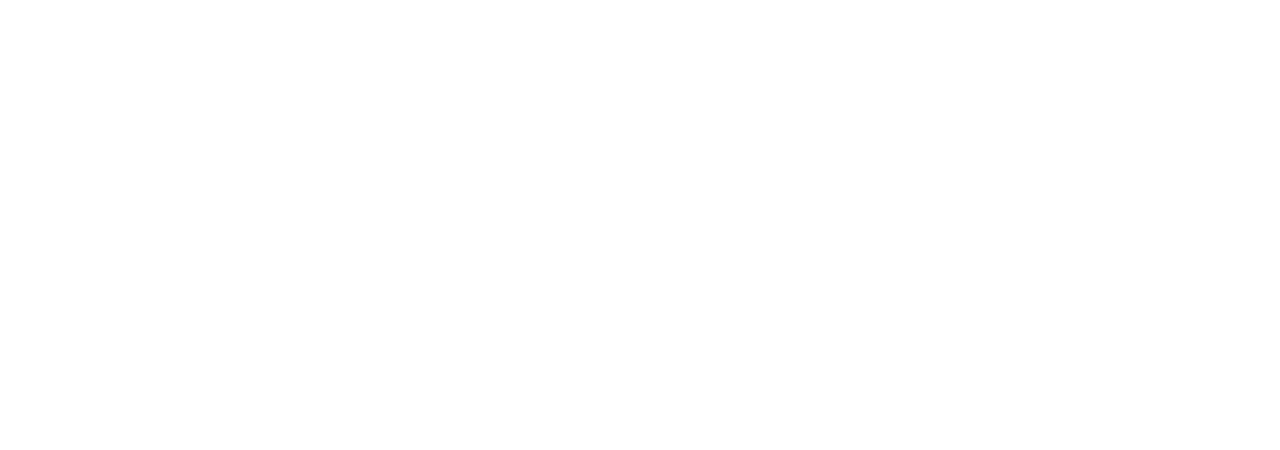What feature does the DL-20 series smart mirror have?
Using the image, elaborate on the answer with as much detail as possible.

According to the caption, the DL-20 series smart mirror is equipped with a touch sensor, which enables users to interact with the mirror using touch inputs.